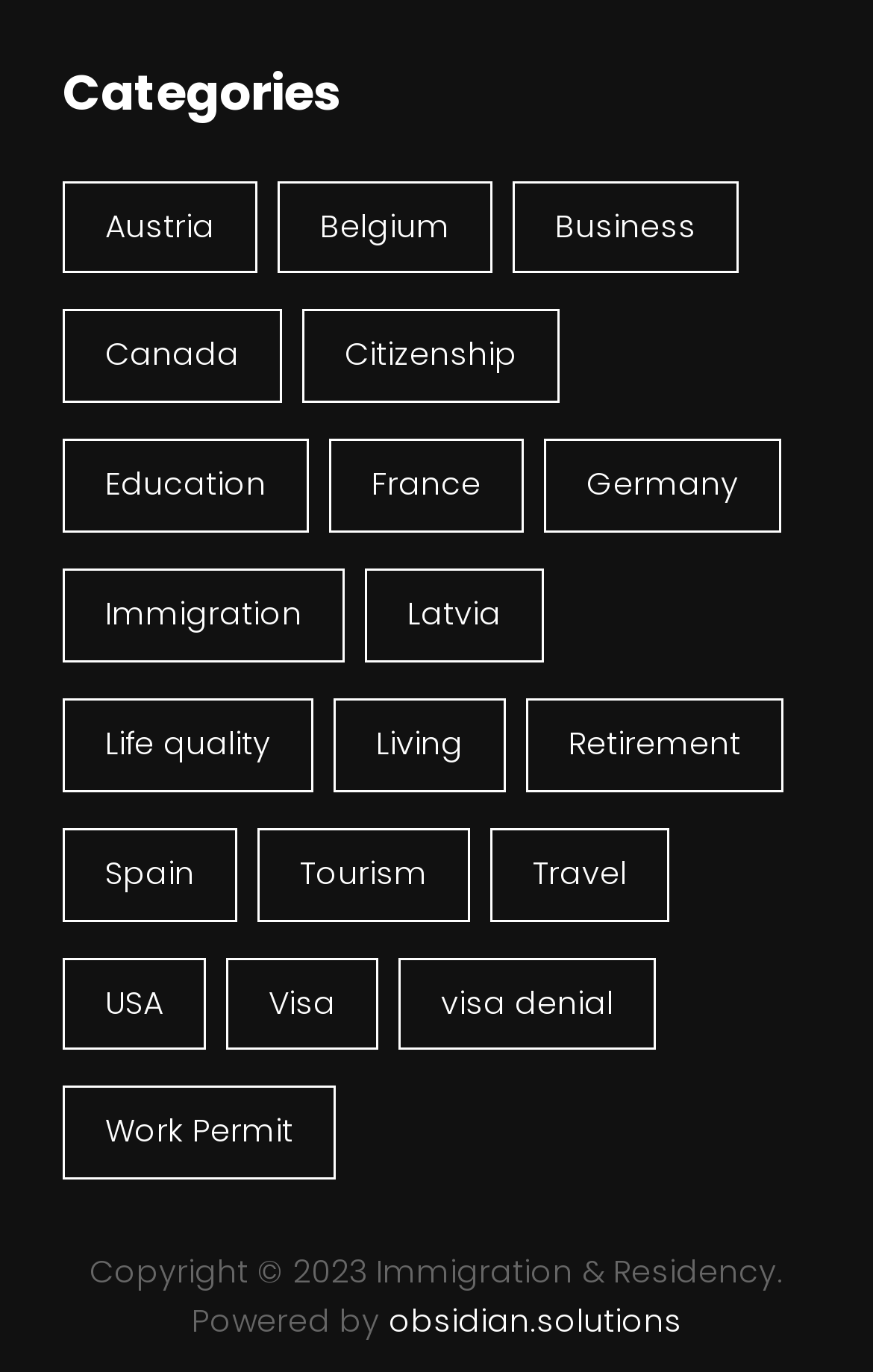What is the category with the most items?
Please respond to the question with a detailed and well-explained answer.

I looked at the number of items in each category, and the category with the most items is 'Immigration' with 682 items.